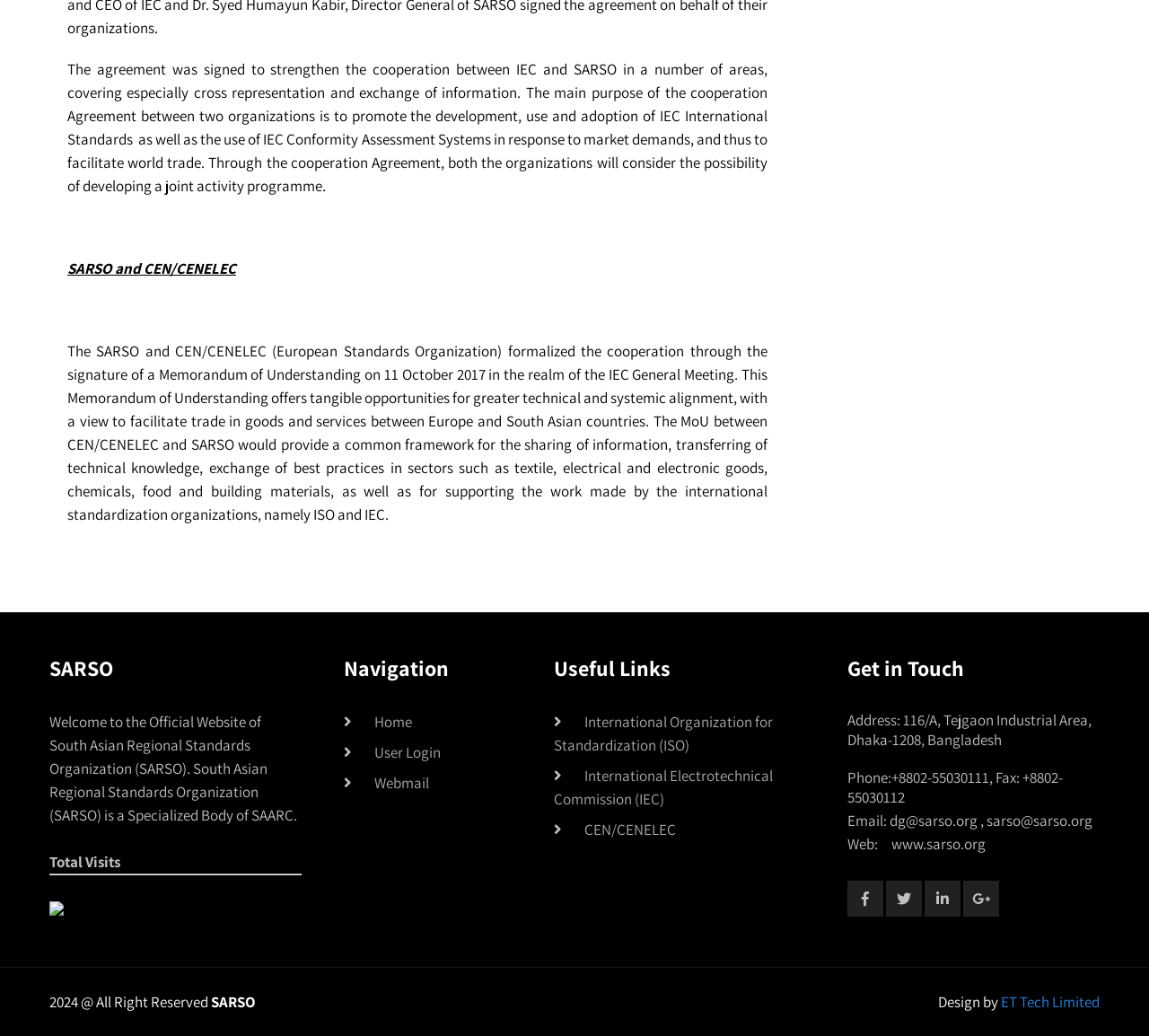Can you pinpoint the bounding box coordinates for the clickable element required for this instruction: "Check the total visits"? The coordinates should be four float numbers between 0 and 1, i.e., [left, top, right, bottom].

[0.043, 0.822, 0.105, 0.841]